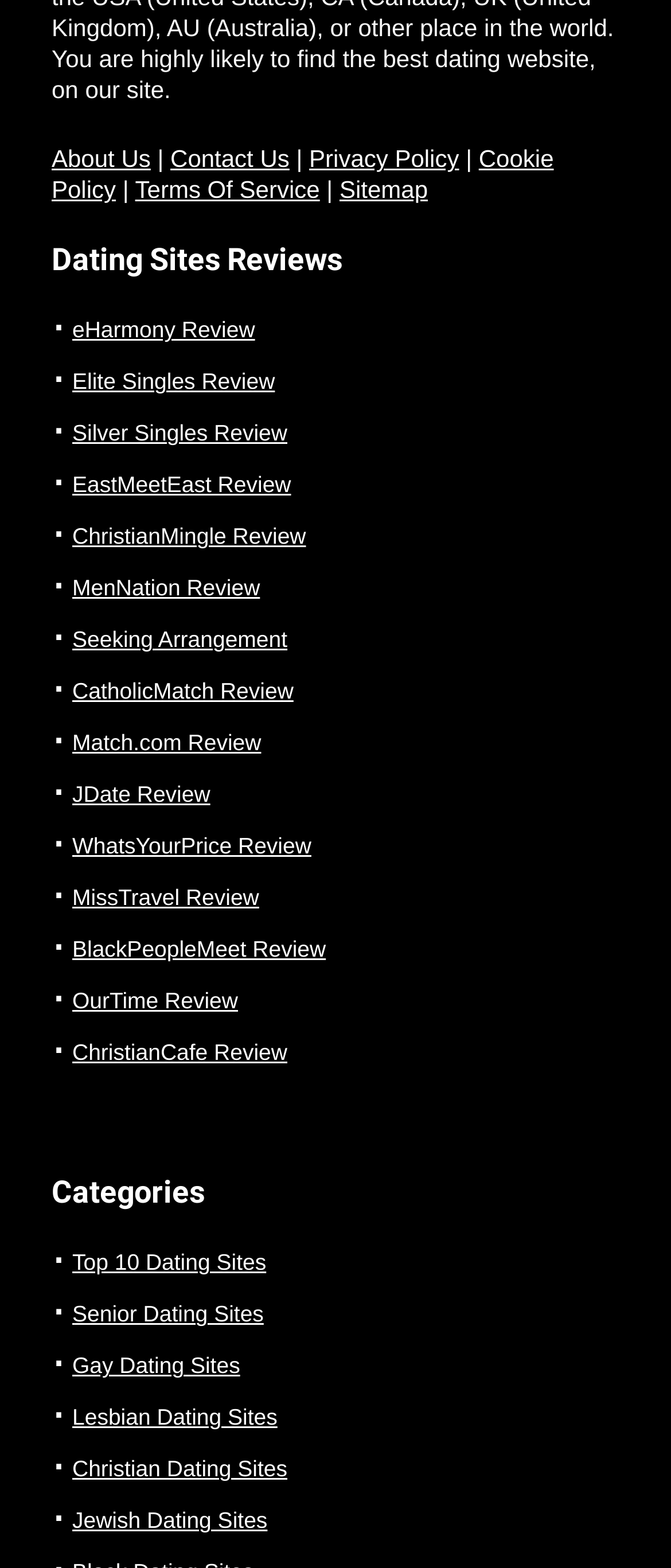Is there a 'Sitemap' link on this webpage?
Examine the screenshot and reply with a single word or phrase.

Yes